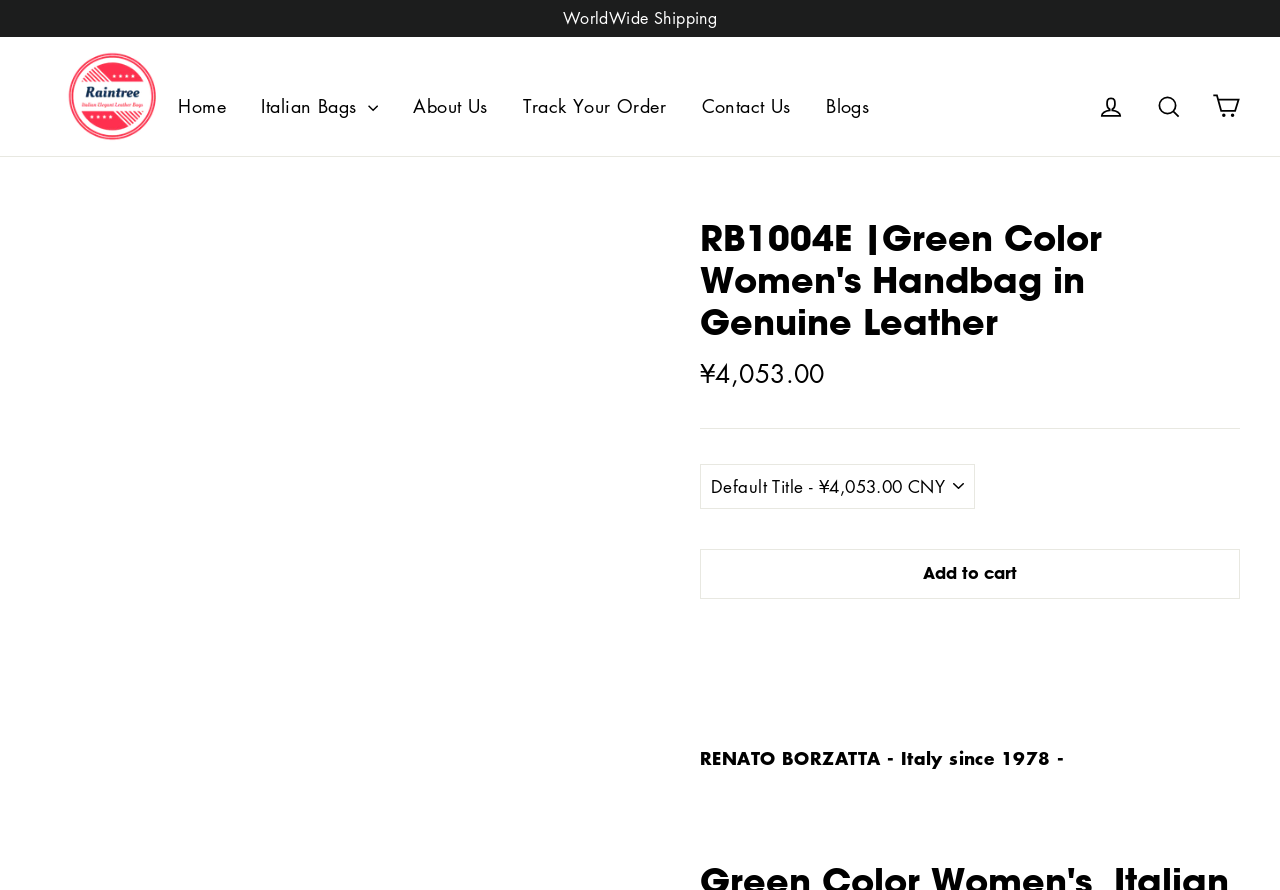Answer this question using a single word or a brief phrase:
What is the brand name of the website?

Raintree